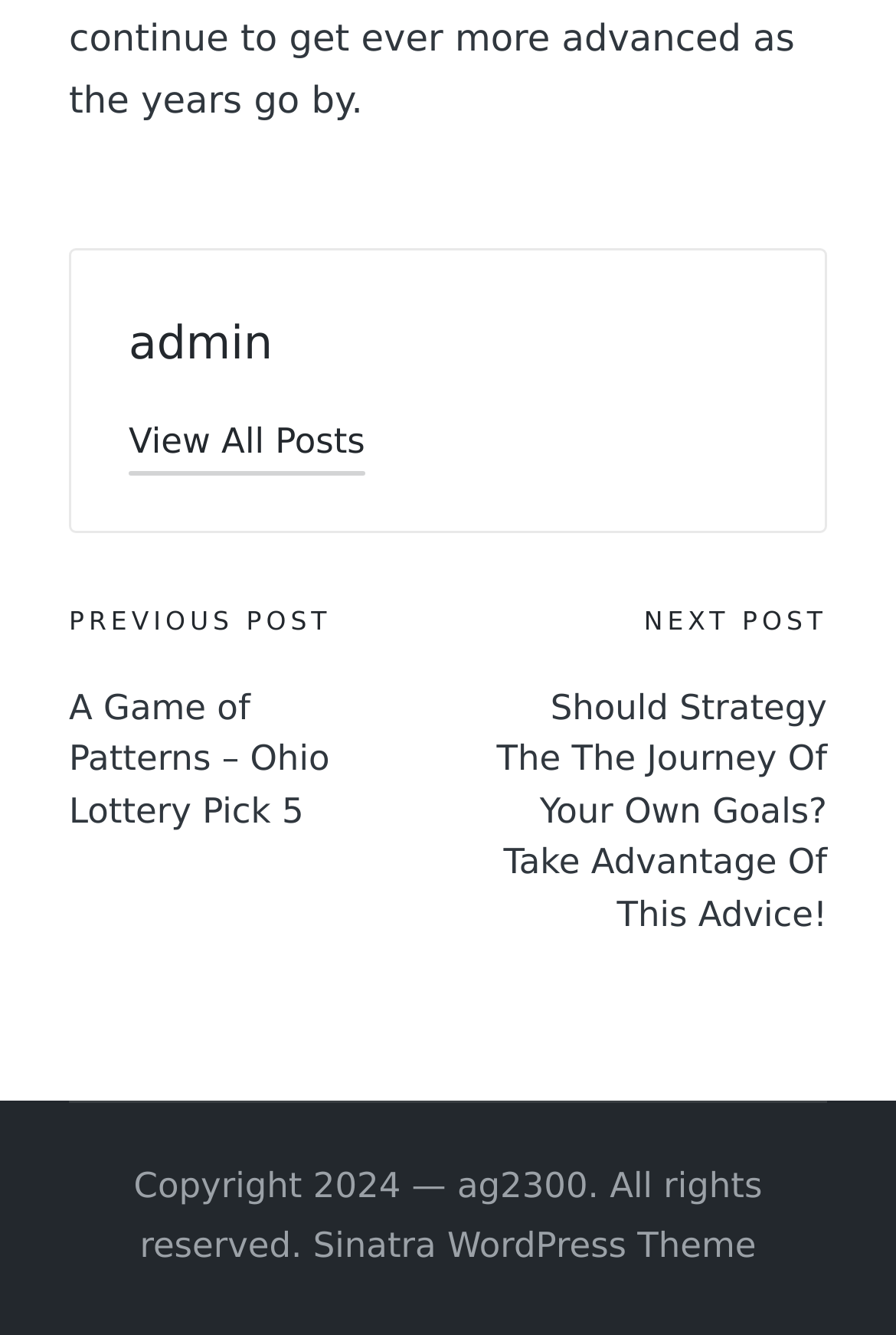Please provide a detailed answer to the question below by examining the image:
What is the theme of this WordPress site?

I found the answer by looking at the link at the bottom of the page, which says 'Sinatra WordPress Theme'. This suggests that the theme of this WordPress site is Sinatra.